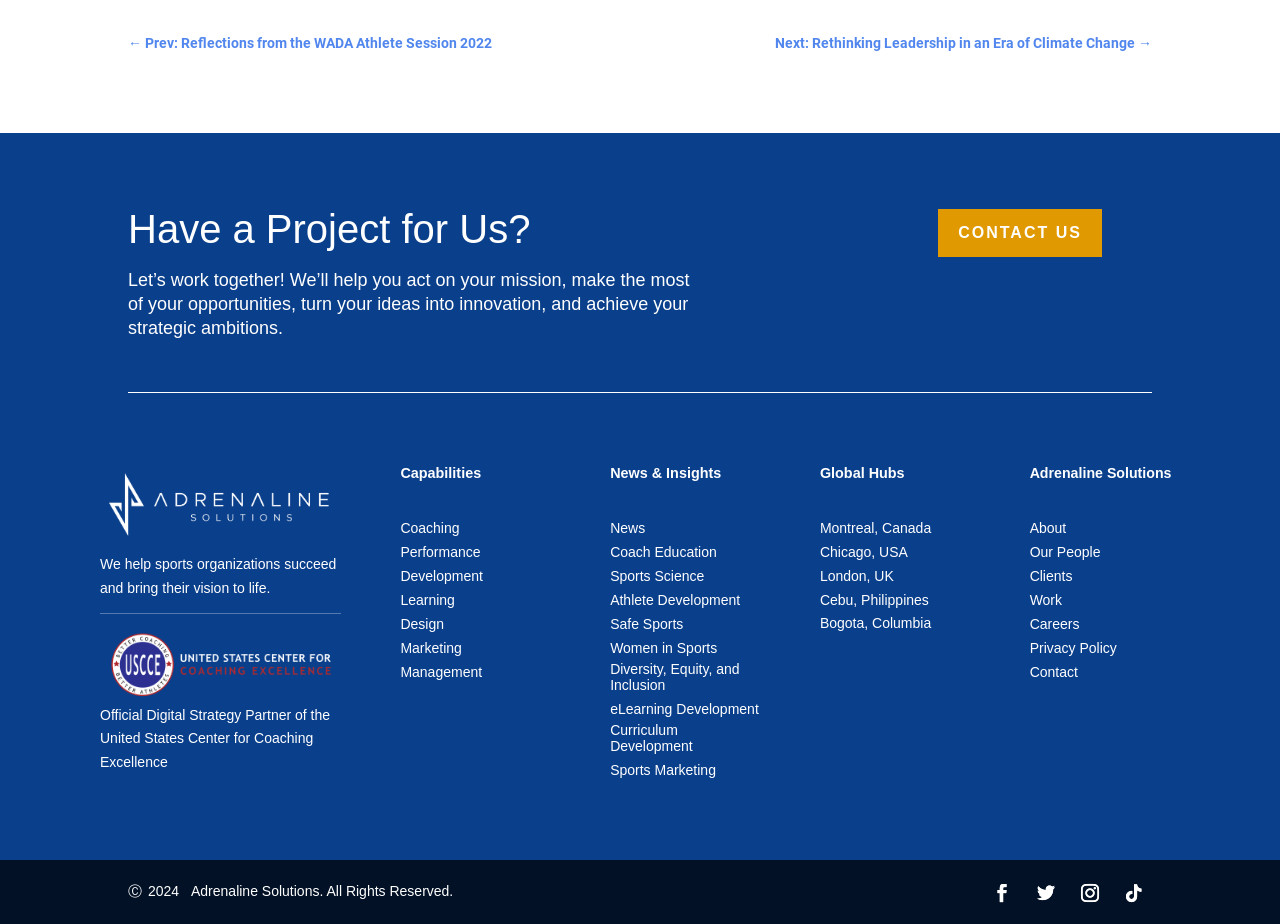Locate the bounding box coordinates of the region to be clicked to comply with the following instruction: "Click on 'CONTACT US'". The coordinates must be four float numbers between 0 and 1, in the form [left, top, right, bottom].

[0.733, 0.227, 0.861, 0.278]